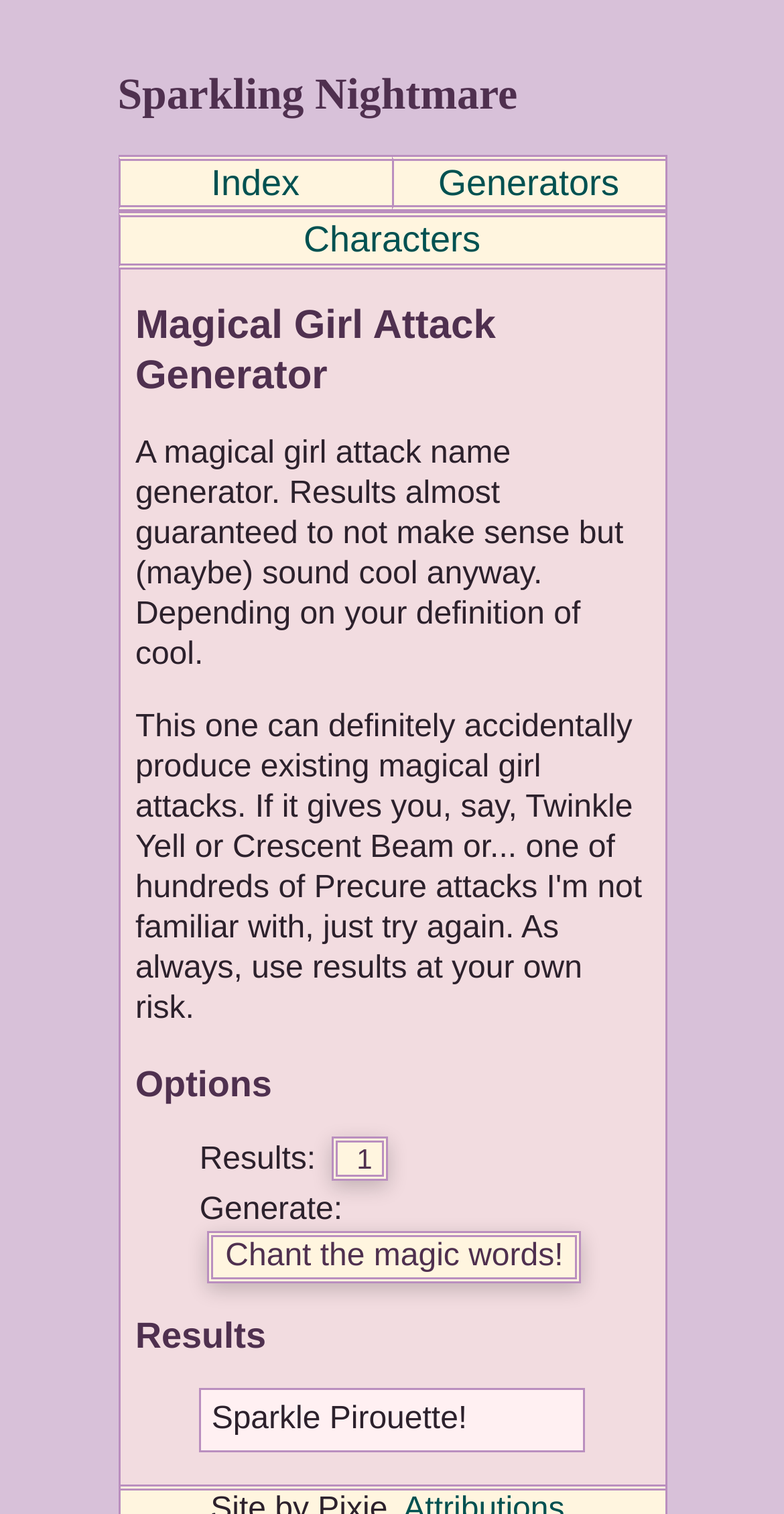Give a short answer using one word or phrase for the question:
What is the purpose of this website?

Generate magical girl attacks